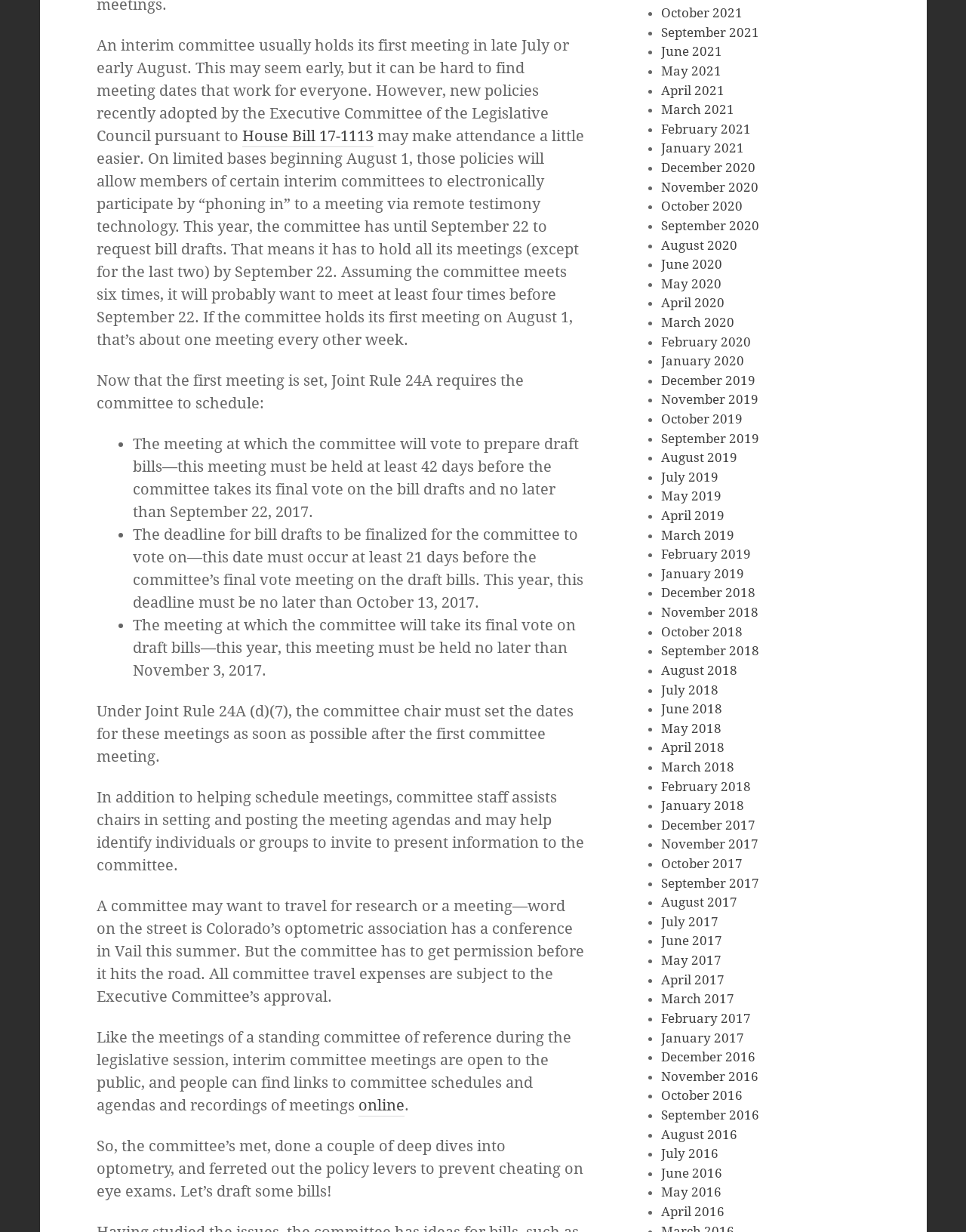Please indicate the bounding box coordinates of the element's region to be clicked to achieve the instruction: "follow the 'online' link". Provide the coordinates as four float numbers between 0 and 1, i.e., [left, top, right, bottom].

[0.371, 0.89, 0.418, 0.906]